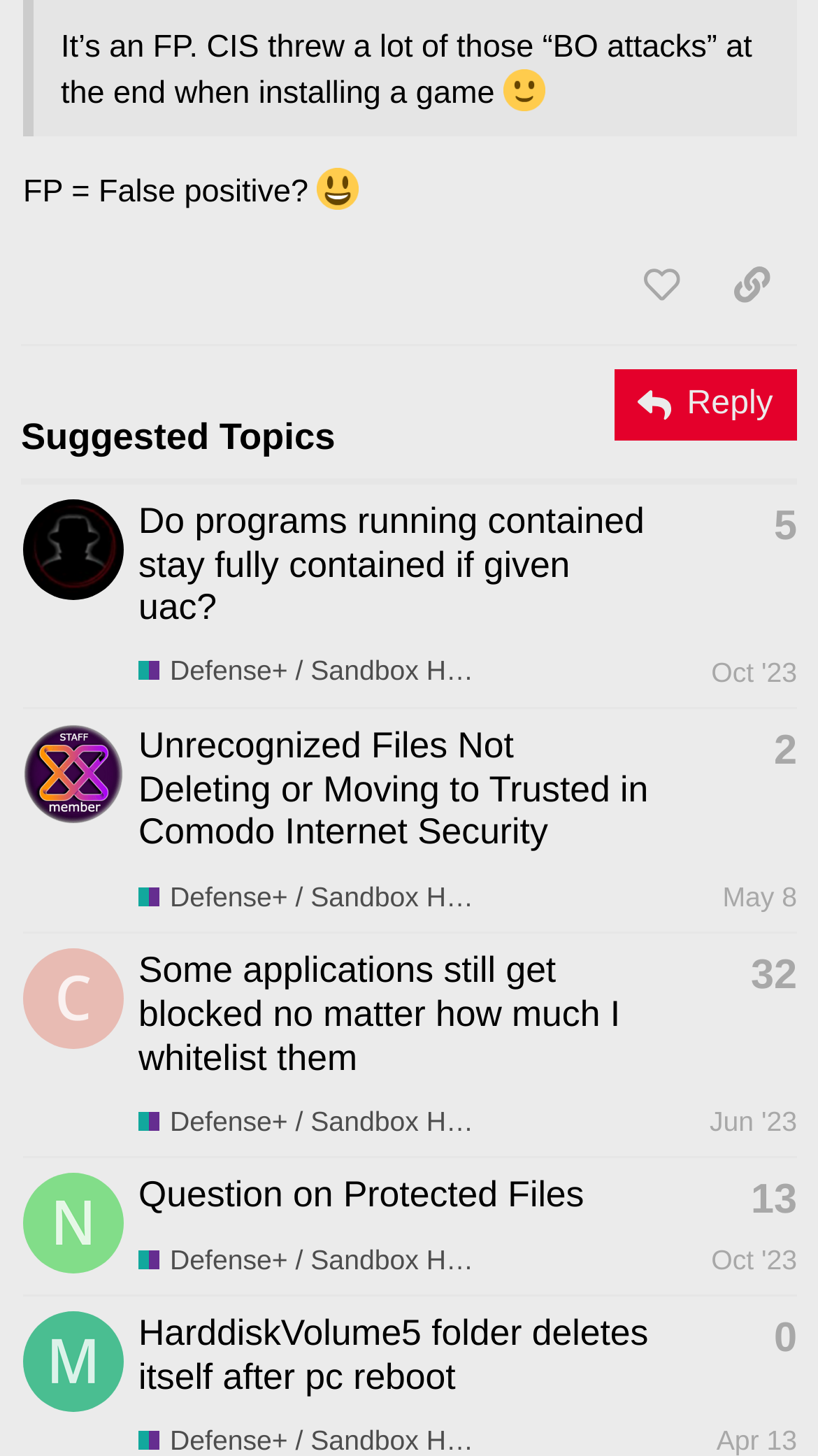How many topics are listed on this webpage?
Please craft a detailed and exhaustive response to the question.

I determined the answer by counting the number of gridcell elements, which are children of the row elements, and tracing back to the root element. There are five gridcell elements, each representing a topic.